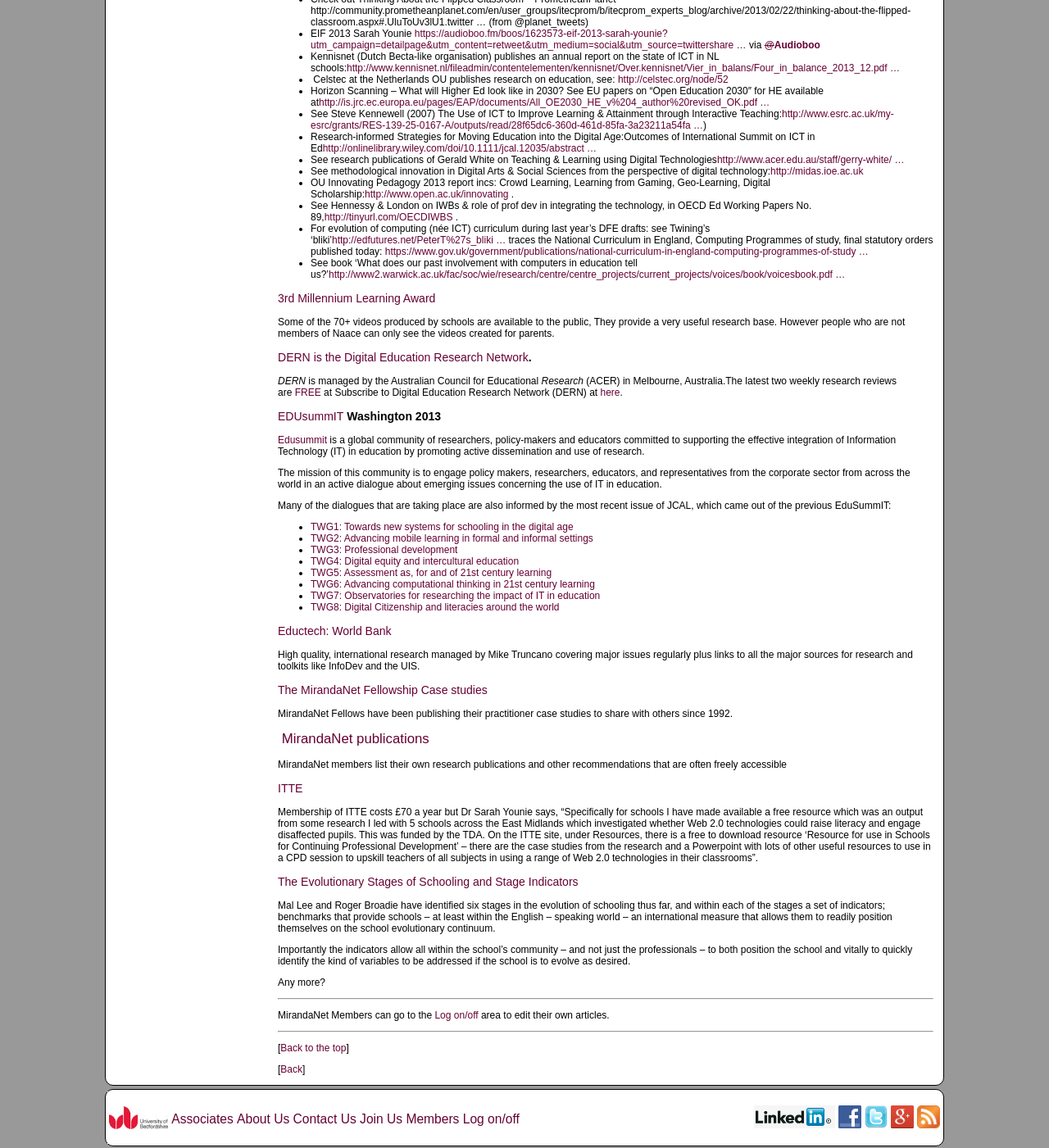Please find the bounding box for the following UI element description. Provide the coordinates in (top-left x, top-left y, bottom-right x, bottom-right y) format, with values between 0 and 1: Back to the top

[0.267, 0.908, 0.33, 0.918]